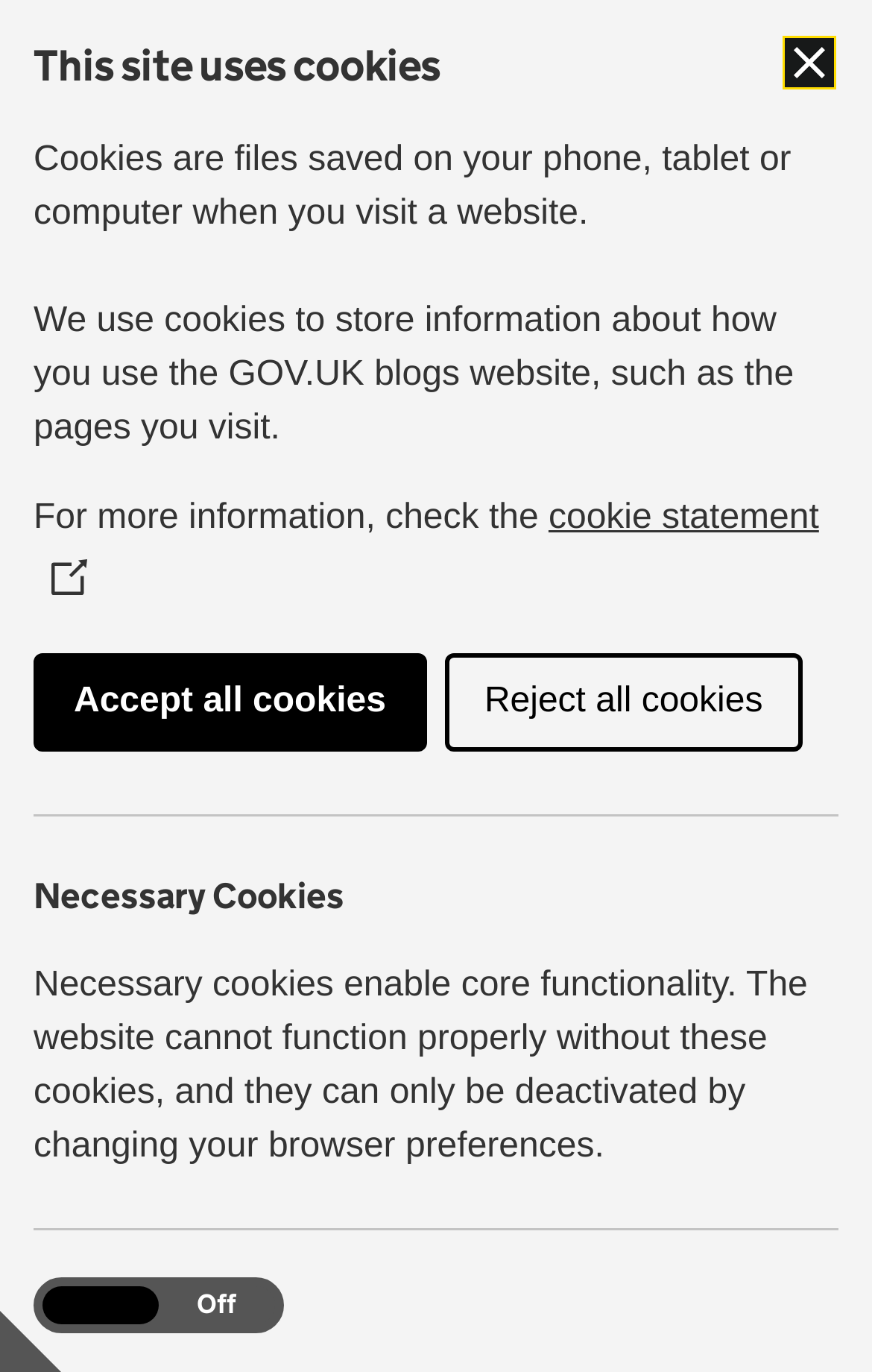Please identify the coordinates of the bounding box for the clickable region that will accomplish this instruction: "Visit the Ministry of Justice website".

[0.308, 0.3, 0.587, 0.329]